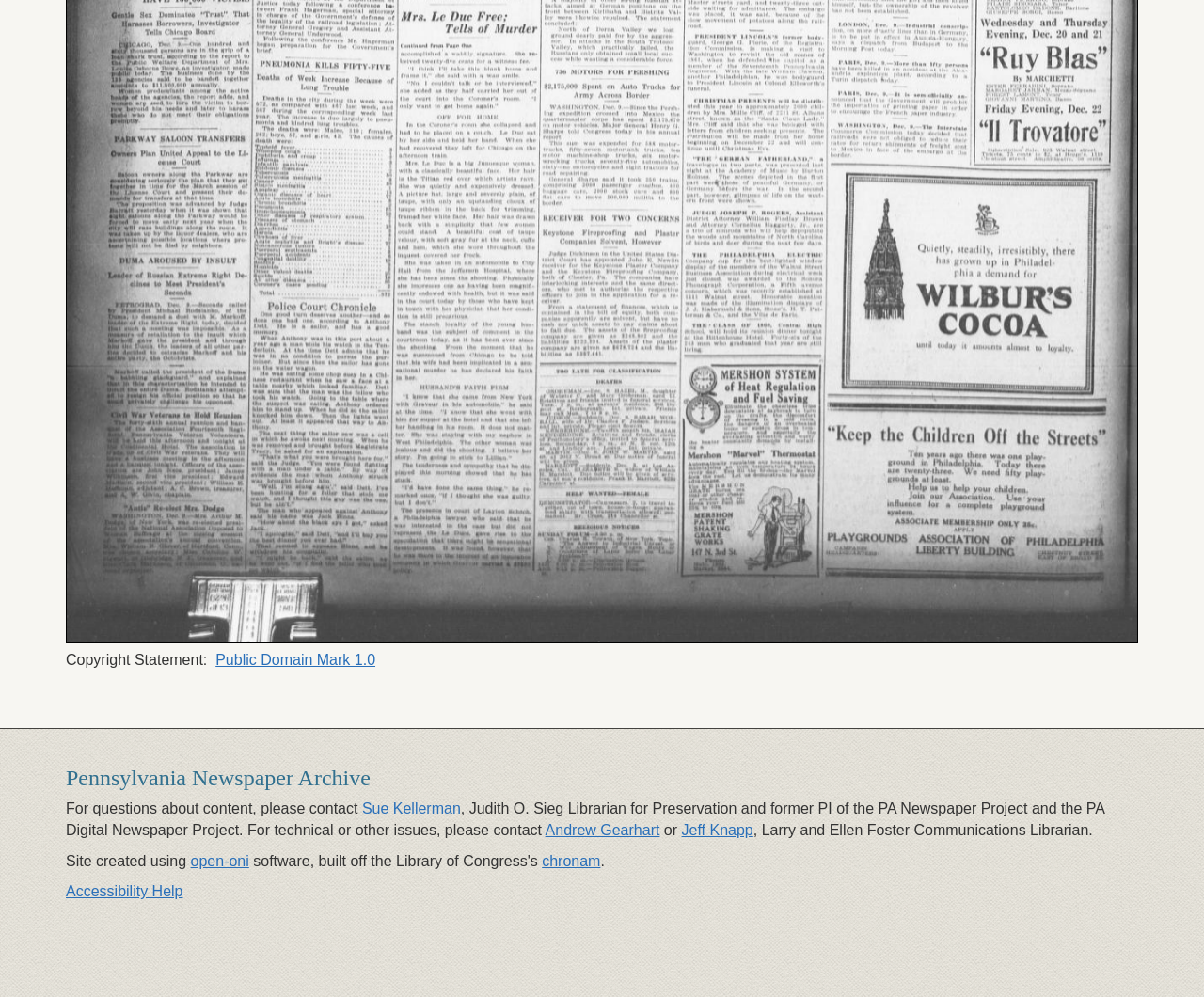Based on the image, provide a detailed response to the question:
How many links are there in the footer section?

I counted the links in the footer section, which are 'Public Domain Mark 1.0', 'Sue Kellerman', 'Andrew Gearhart', 'Jeff Knapp', 'open-oni', 'chronam', and 'Accessibility Help'.